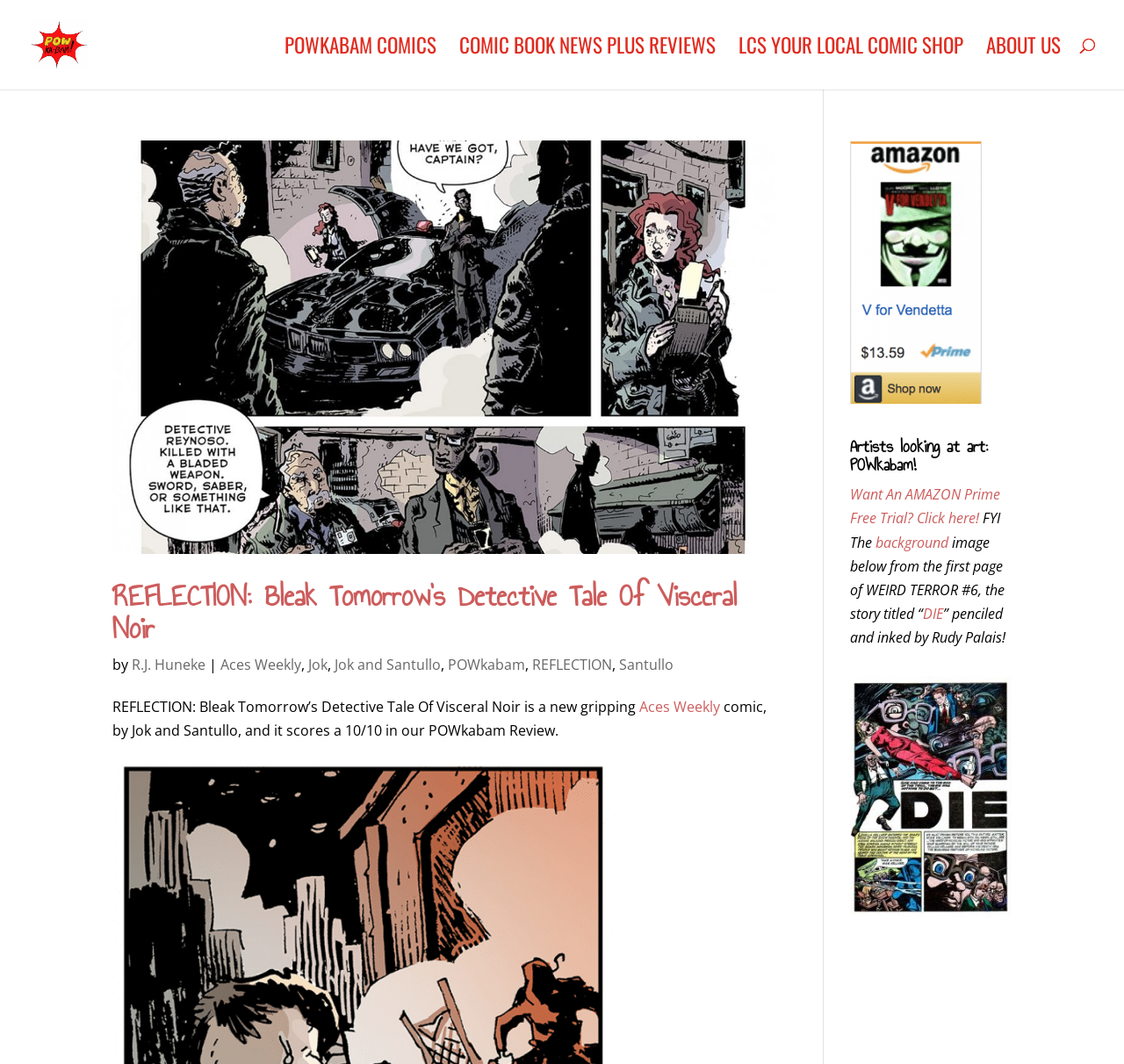Provide the bounding box coordinates of the area you need to click to execute the following instruction: "Click on the link to POWKABAM COMICS".

[0.253, 0.036, 0.388, 0.084]